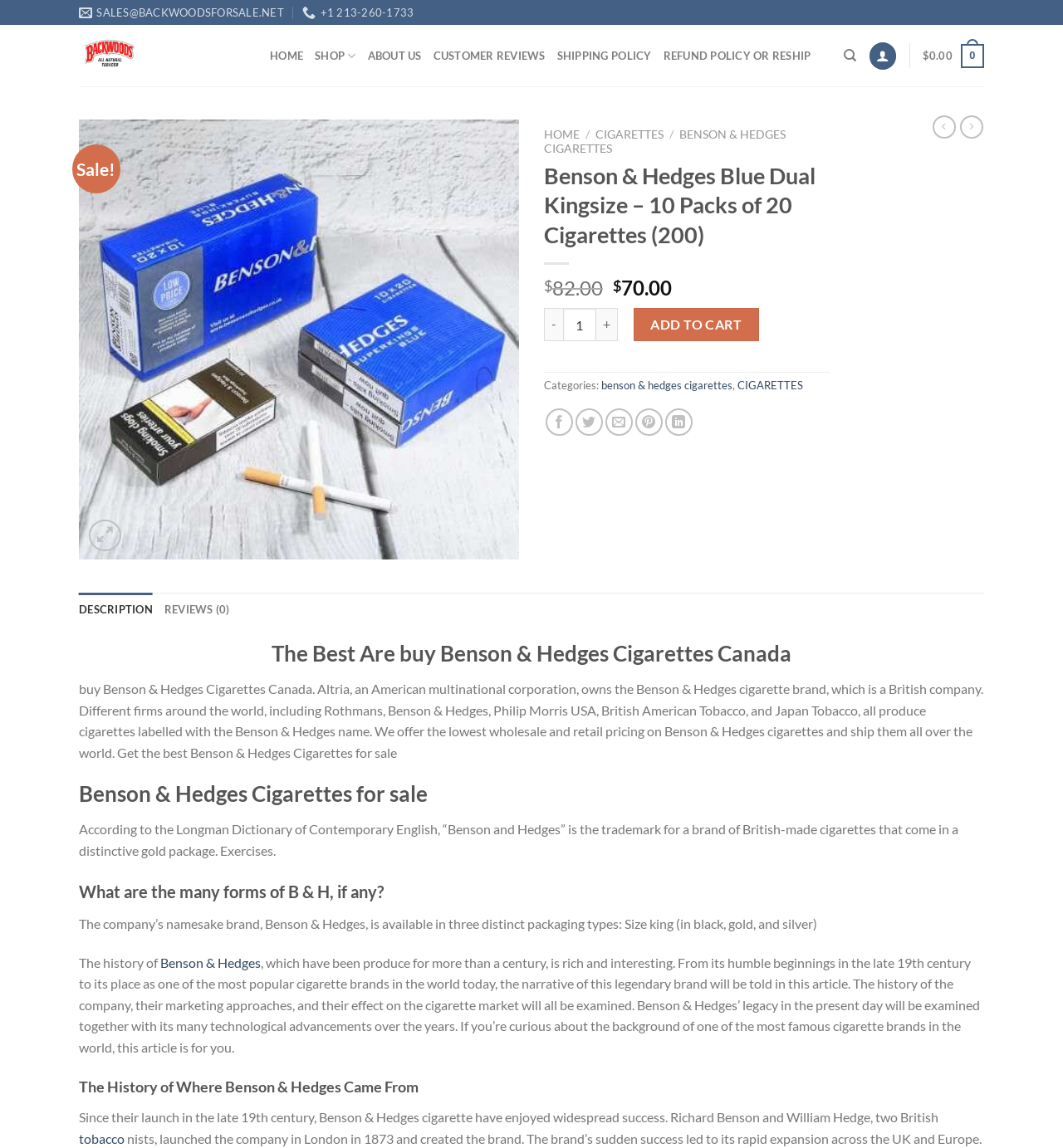Produce an extensive caption that describes everything on the webpage.

This webpage is an online store selling Benson & Hedges cigarettes. At the top, there are two links for contacting the store, one for email and one for phone number. Next to them is the store's logo, which is an image with the text "backwoods store Canada". Below the logo, there are several navigation links, including "HOME", "SHOP", "ABOUT US", "CUSTOMER REVIEWS", "SHIPPING POLICY", and "REFUND POLICY OR RESHIP". 

On the right side of the navigation links, there is a search bar and a cart icon with a price of $0.00. Below the navigation links, there is a banner with a "Sale!" text. 

The main content of the page is a product description of Benson & Hedges Blue Dual Kingsize cigarettes. The product name is in a heading, and below it, there are two paragraphs of text describing the product's original and current prices. There are also buttons to decrease or increase the product quantity, and an "ADD TO CART" button. 

Below the product description, there are links to share the product on social media platforms, including Facebook, Twitter, Email, Pinterest, and LinkedIn. 

On the left side of the product description, there are categories links, including "benson & hedges cigarettes" and "CIGARETTES". 

At the bottom of the page, there is a tab list with three tabs: "DESCRIPTION", "REVIEWS (0)", and others. The "DESCRIPTION" tab is selected by default, and it contains a long text describing the history of Benson & Hedges cigarettes, including their production, marketing, and impact on the cigarette market. 

Finally, at the very bottom of the page, there is a "Go to top" link.